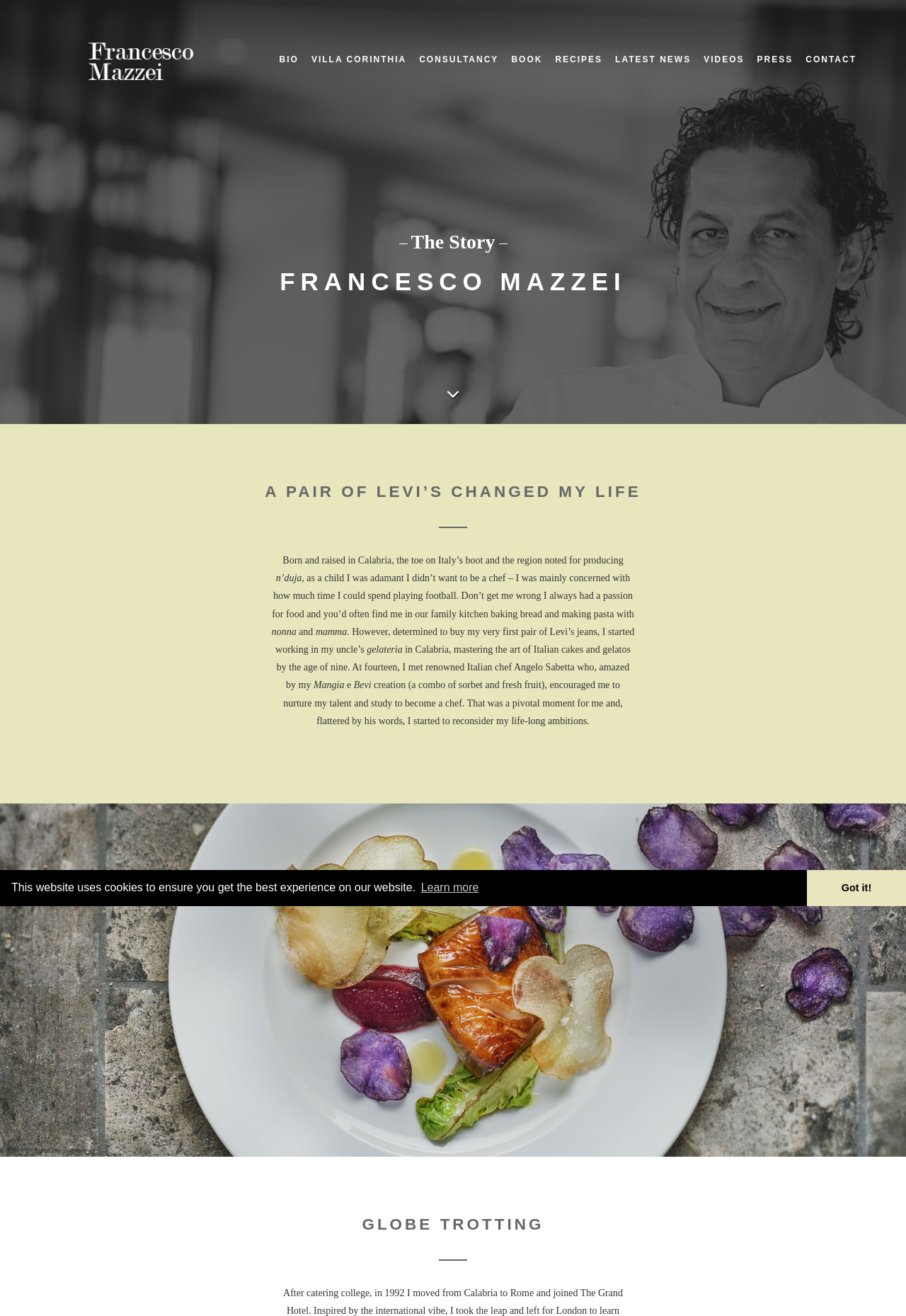Locate the bounding box coordinates of the area that needs to be clicked to fulfill the following instruction: "view Francesco's recipes". The coordinates should be in the format of four float numbers between 0 and 1, namely [left, top, right, bottom].

[0.613, 0.041, 0.665, 0.054]